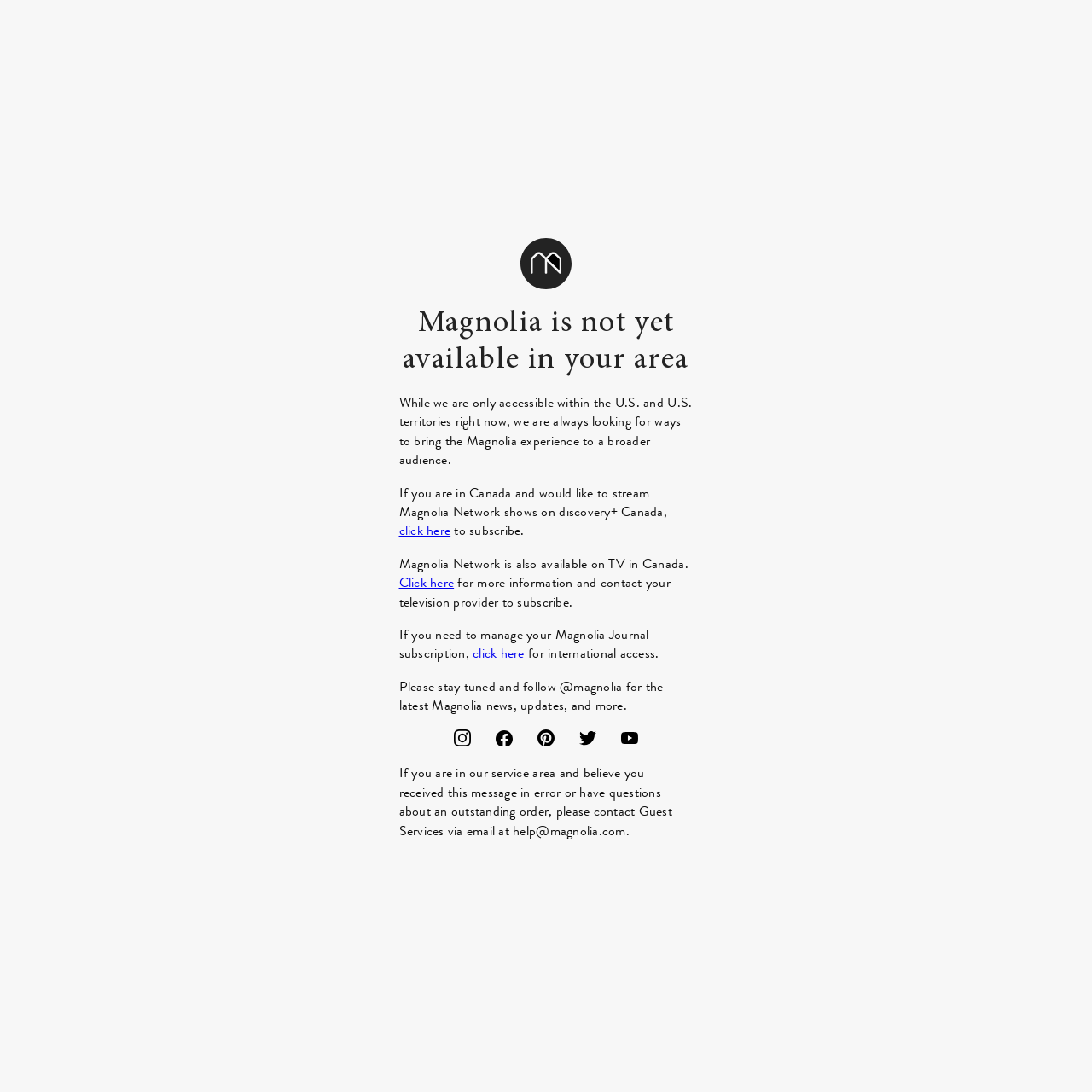Can you look at the image and give a comprehensive answer to the question:
How can users contact Guest Services?

The link 'help@magnolia.com' is provided next to the StaticText element 'please contact Guest Services via email at', indicating that users can contact Guest Services by emailing at help@magnolia.com.